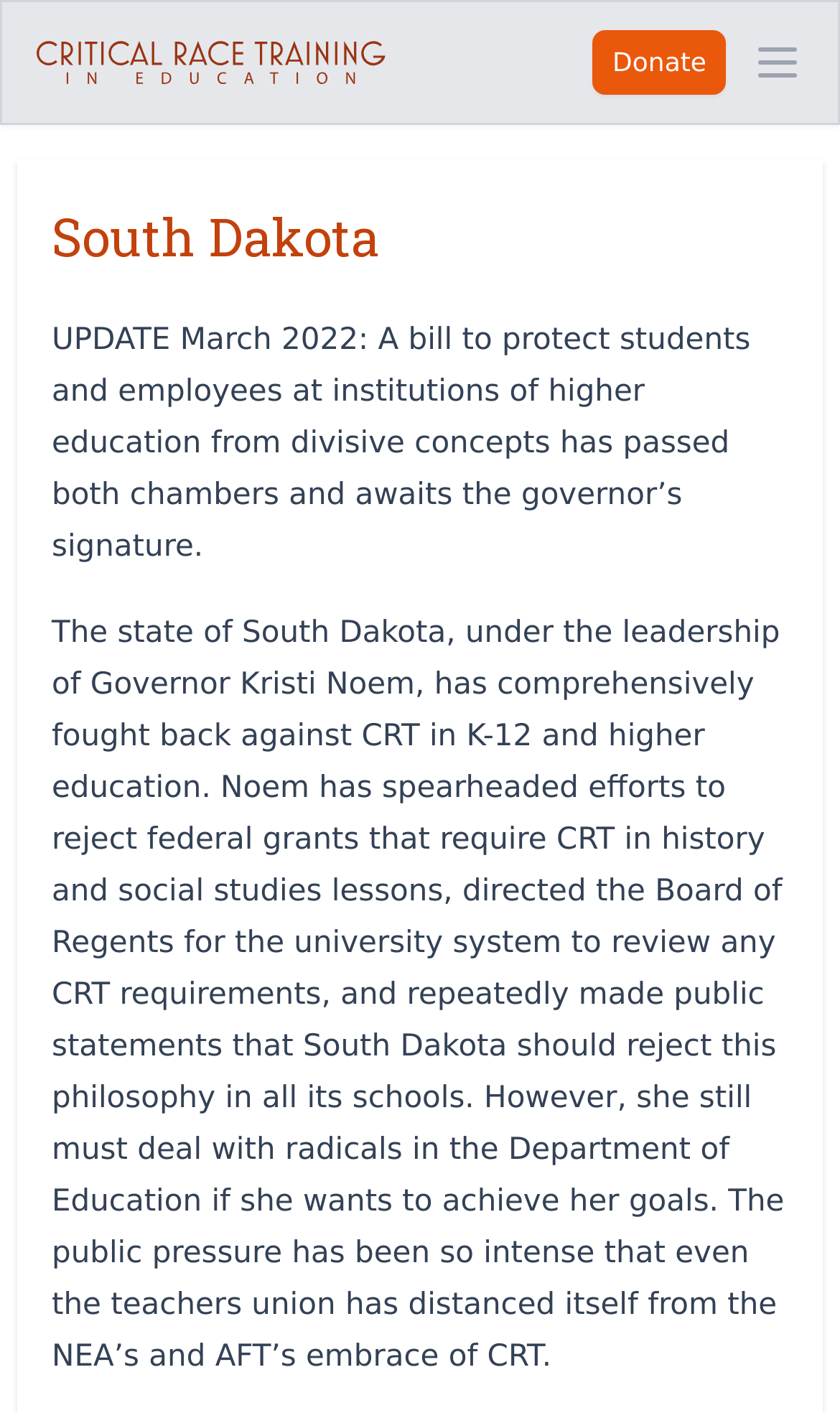Determine the bounding box coordinates of the UI element described below. Use the format (top-left x, top-left y, bottom-right x, bottom-right y) with floating point numbers between 0 and 1: Donate

[0.706, 0.021, 0.864, 0.067]